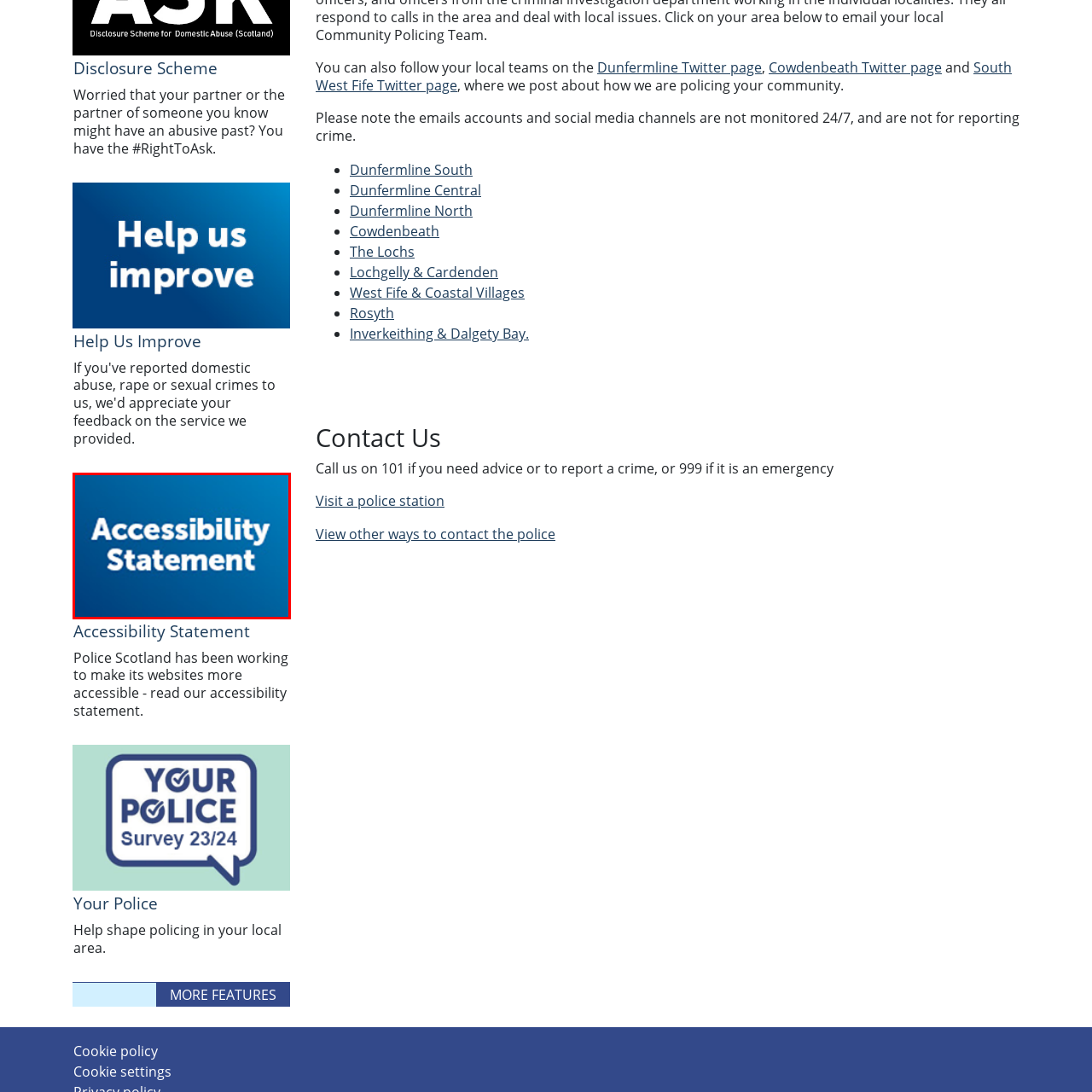Study the image surrounded by the red bounding box and respond as thoroughly as possible to the following question, using the image for reference: What is the purpose of the Accessibility Statement?

The Accessibility Statement highlights the commitment to ensuring that the website is accessible to all users, reflecting an initiative by Police Scotland to enhance inclusivity and usability for individuals with varying needs, which implies that the purpose of the Accessibility Statement is to ensure website accessibility.